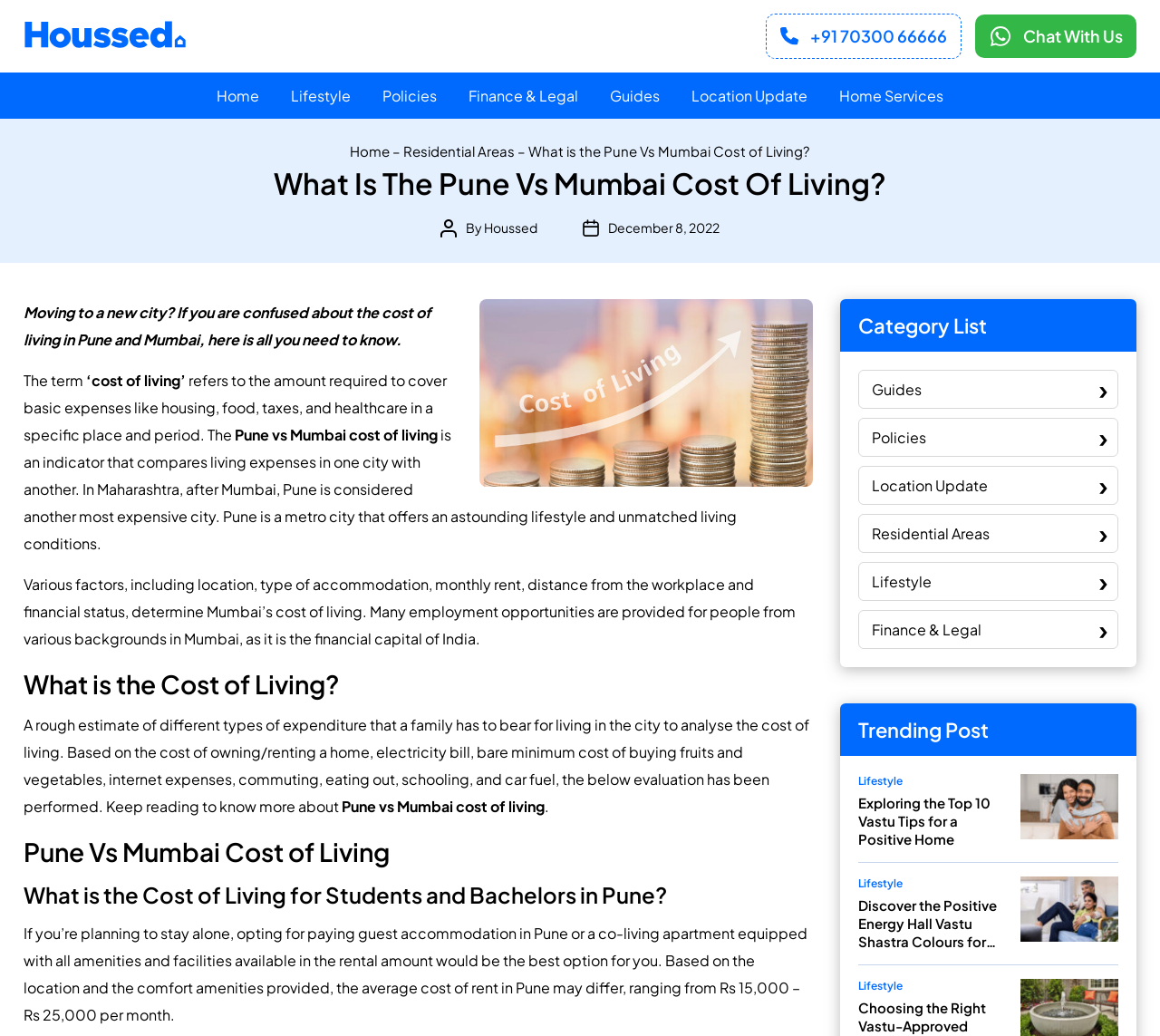What is the purpose of comparing Pune vs Mumbai cost of living?
Please give a detailed answer to the question using the information shown in the image.

The purpose of comparing Pune vs Mumbai cost of living is to analyze the living expenses in both cities, which includes factors such as housing, food, taxes, and healthcare, in order to determine which city is more expensive to live in.